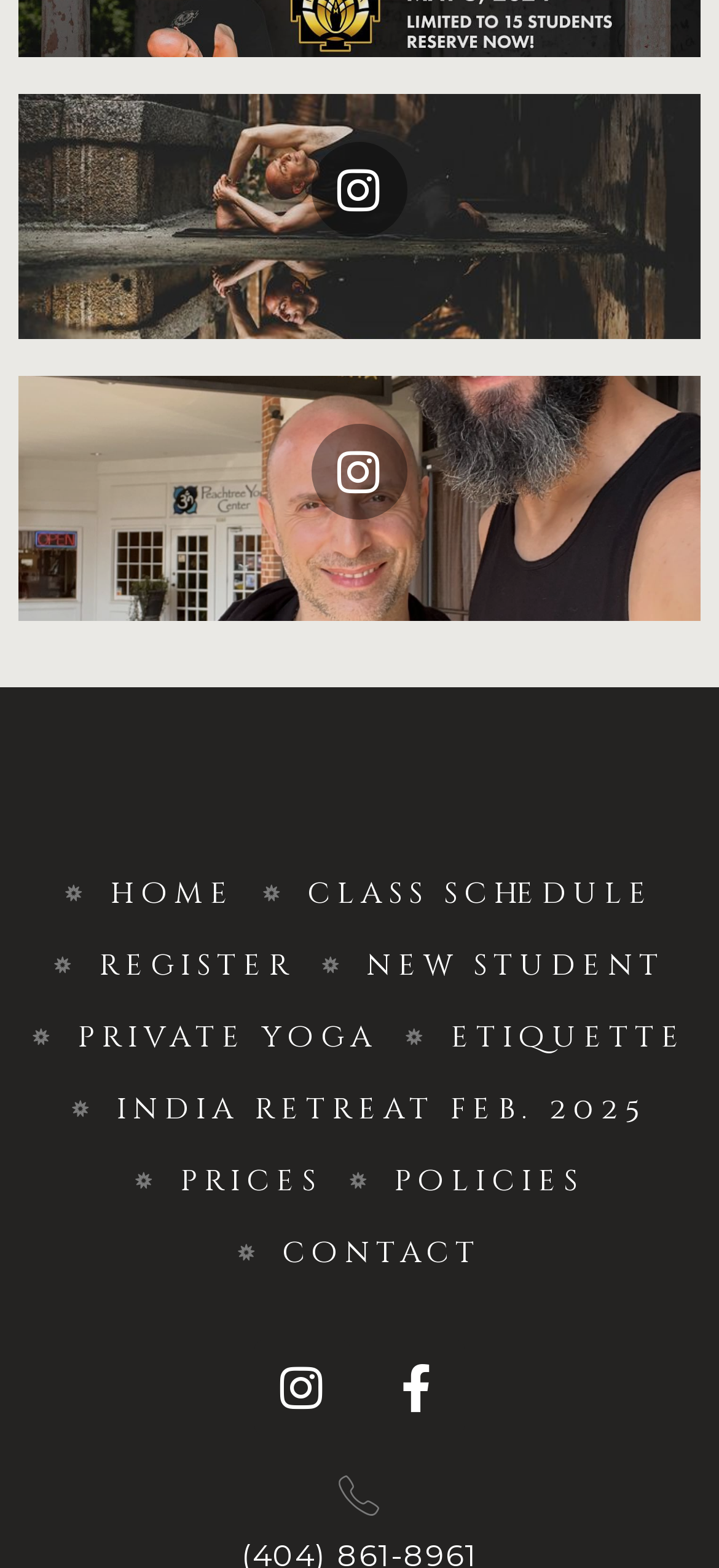Provide a one-word or short-phrase response to the question:
How many social media links are at the bottom?

3